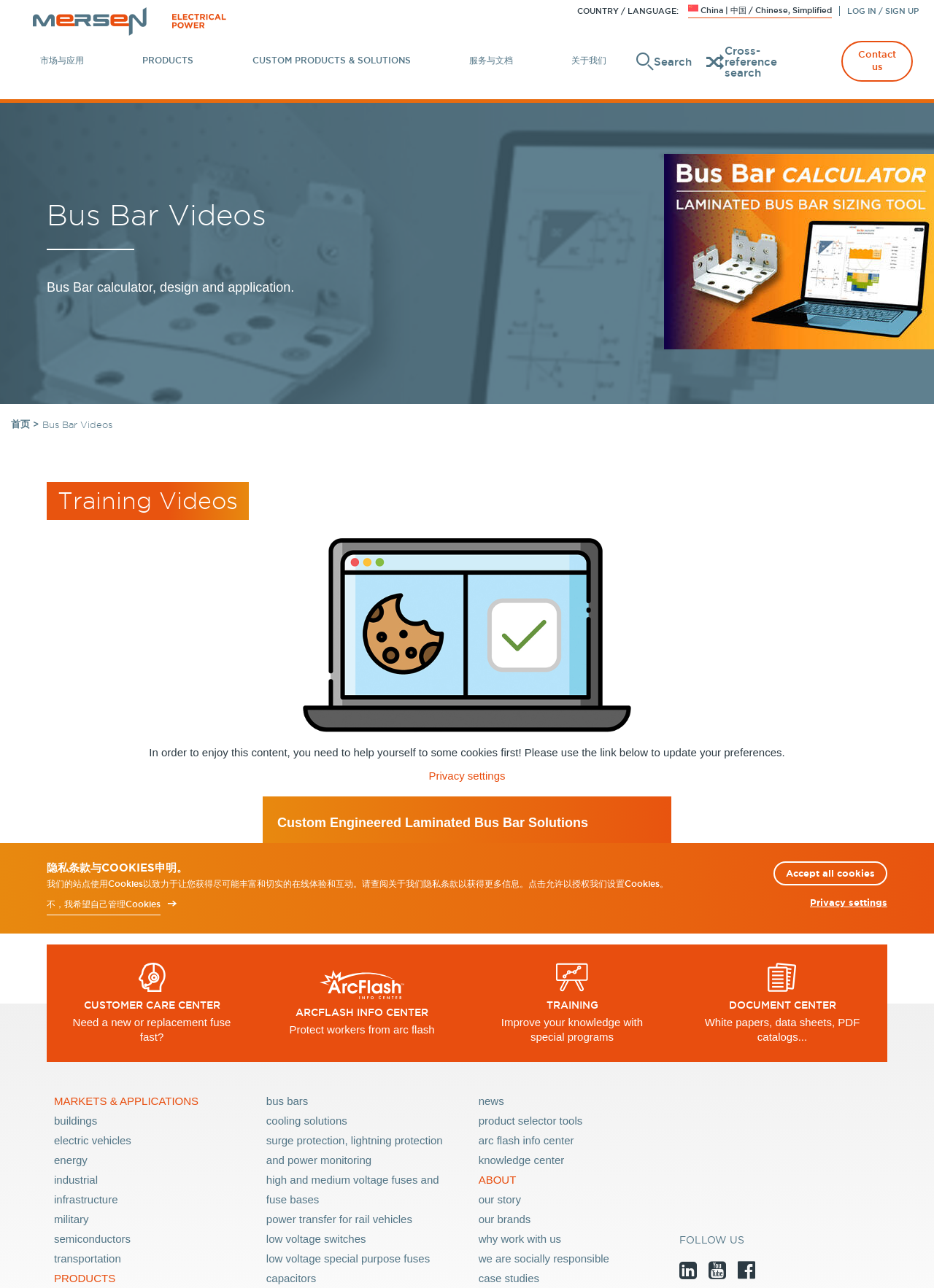Based on the element description Markets & Applications, identify the bounding box coordinates for the UI element. The coordinates should be in the format (top-left x, top-left y, bottom-right x, bottom-right y) and within the 0 to 1 range.

[0.058, 0.847, 0.265, 0.863]